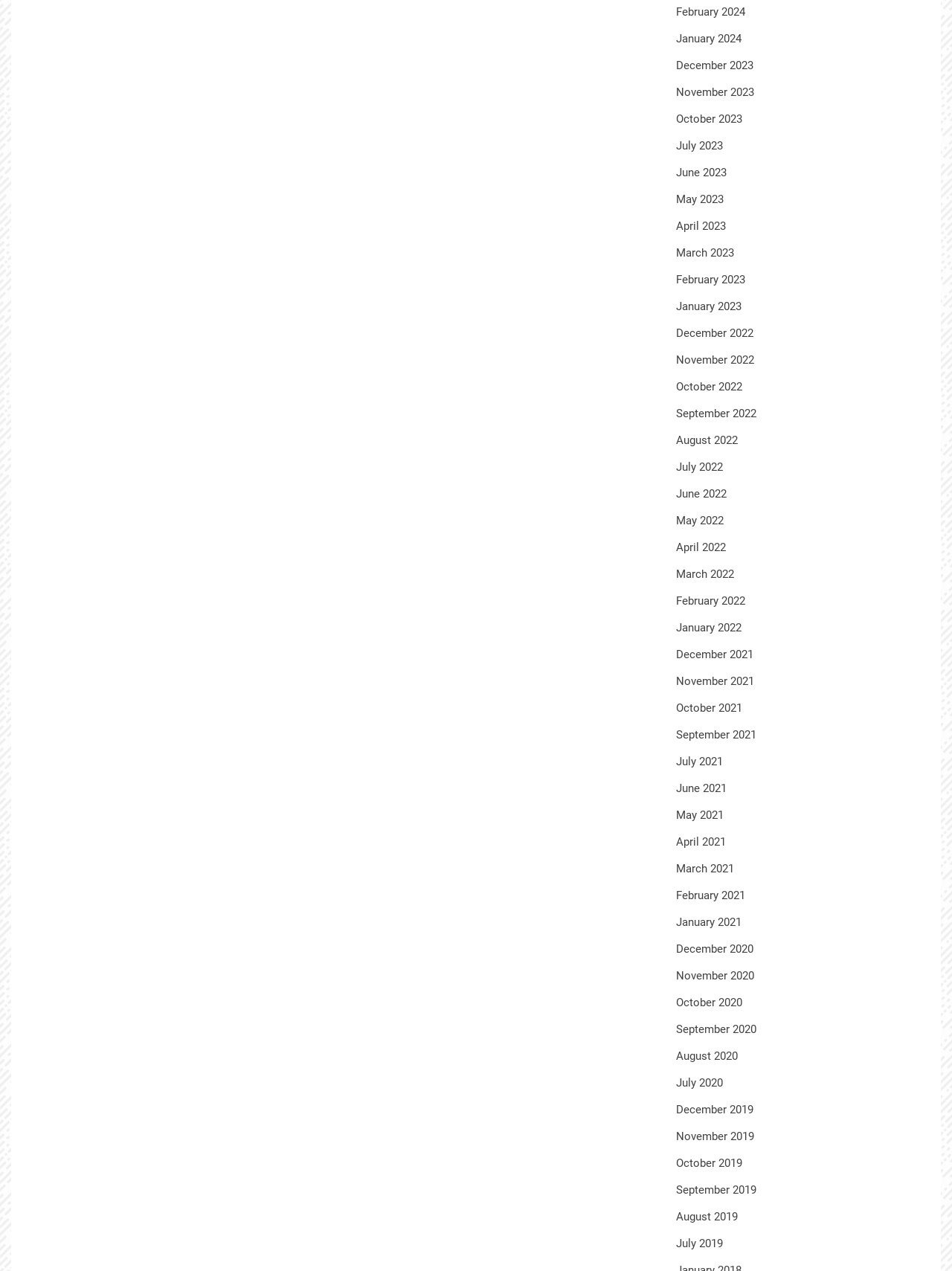Specify the bounding box coordinates of the area to click in order to follow the given instruction: "View February 2024."

[0.71, 0.004, 0.783, 0.015]